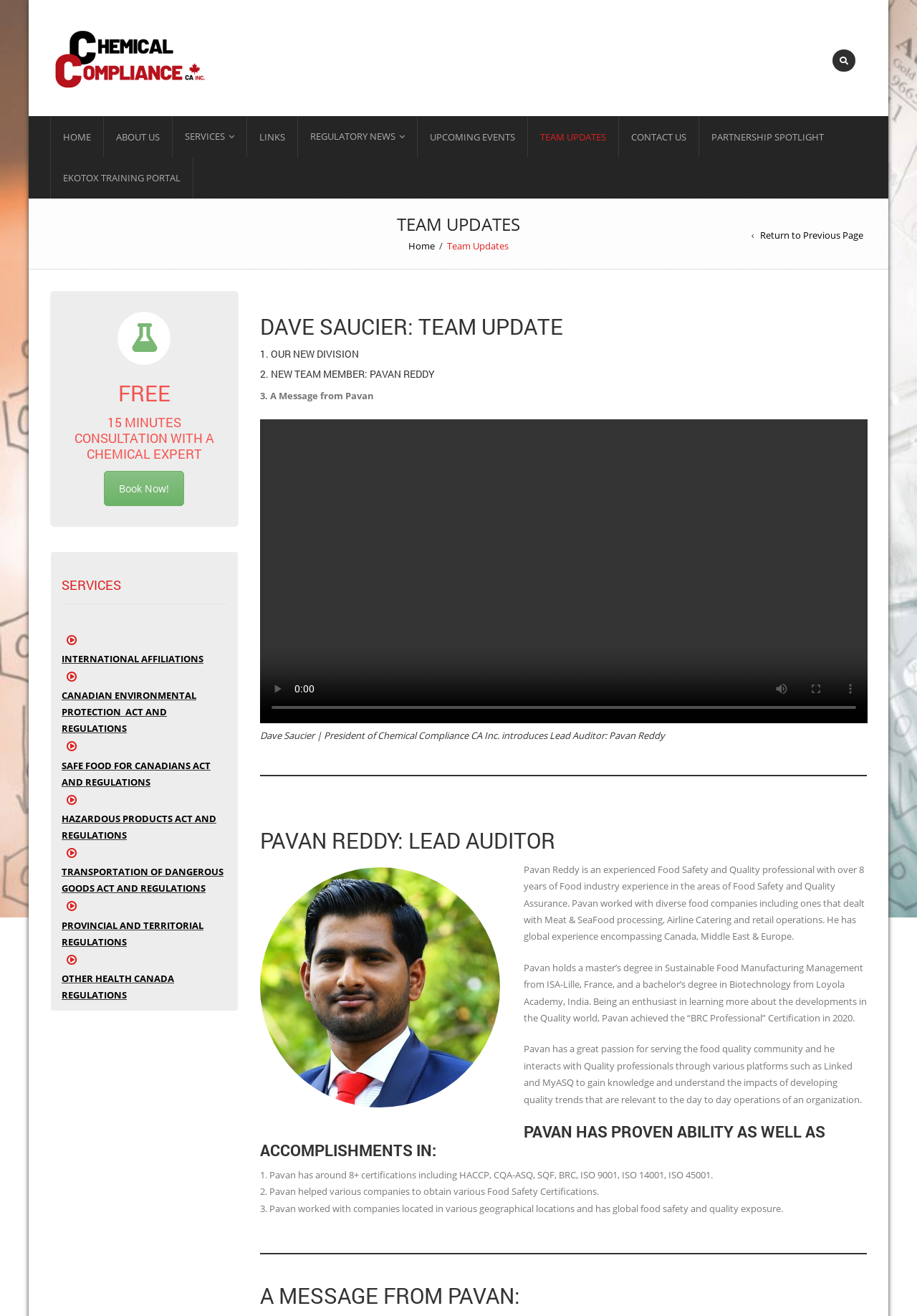Respond with a single word or phrase to the following question: How many certifications does Pavan have?

8+